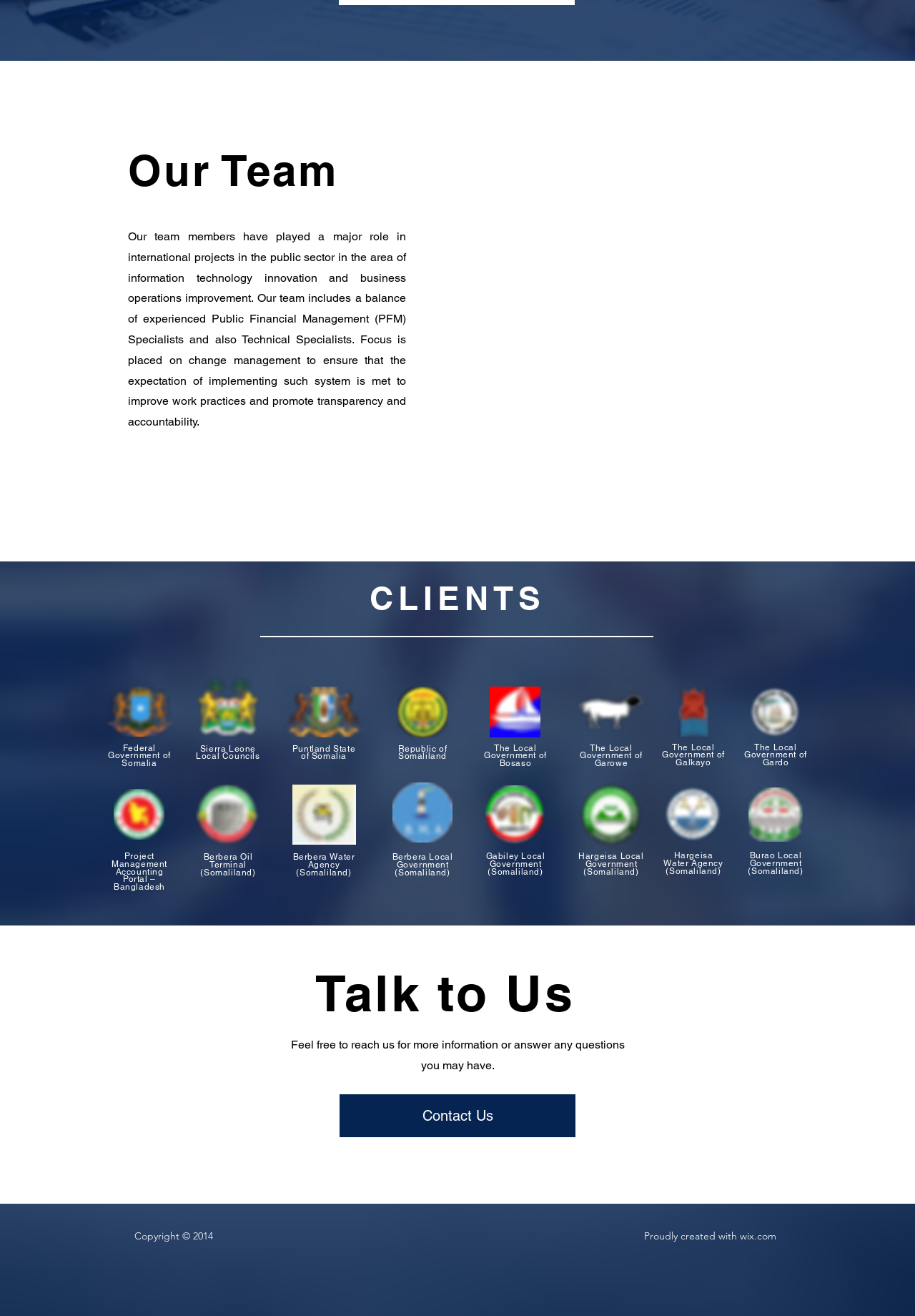Given the element description: "wix.com", predict the bounding box coordinates of this UI element. The coordinates must be four float numbers between 0 and 1, given as [left, top, right, bottom].

[0.809, 0.934, 0.848, 0.944]